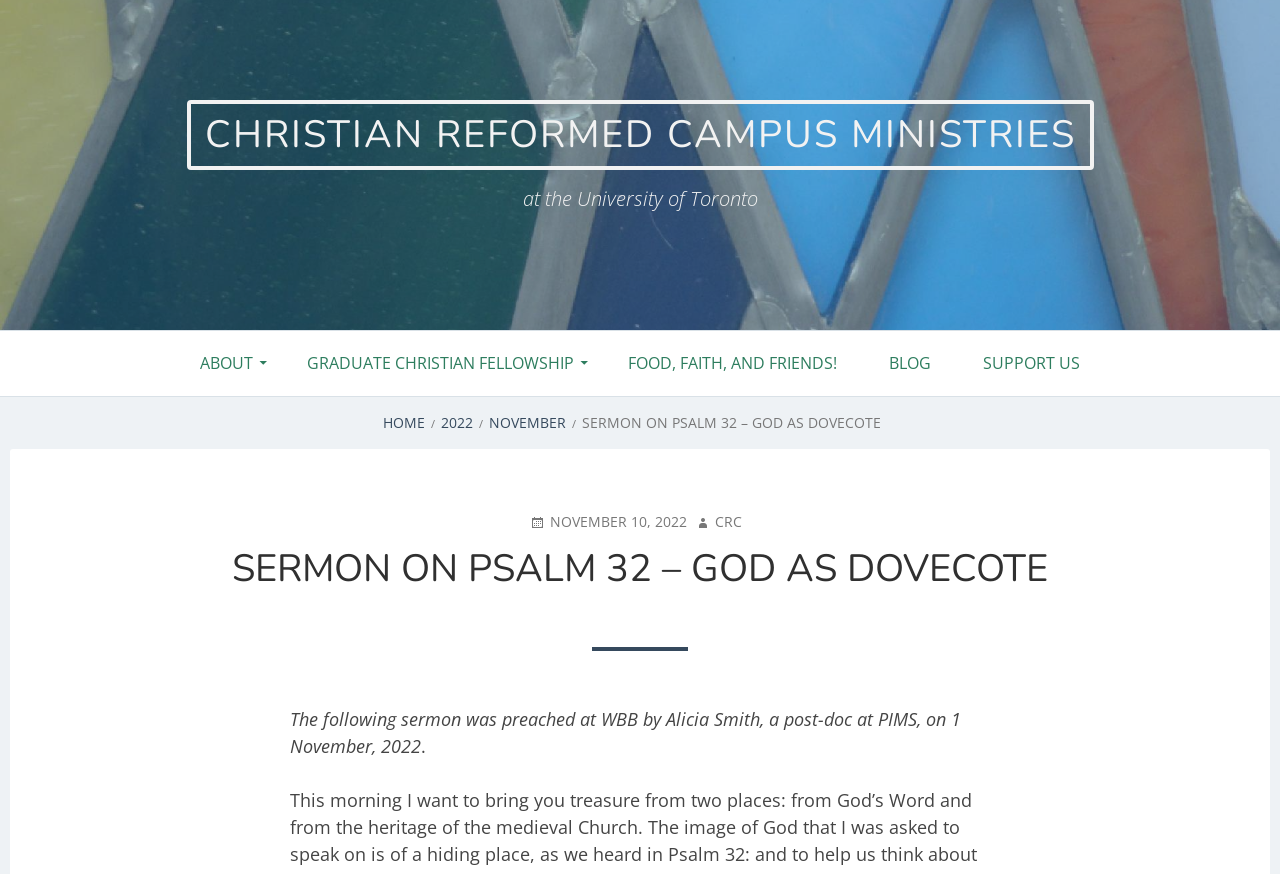What is the date of the sermon?
Analyze the image and provide a thorough answer to the question.

The answer can be found in the paragraph below the header where it says 'The following sermon was preached at WBB by Alicia Smith, a post-doc at PIMS, on 1 November, 2022'. This indicates that the sermon was preached on 1 November, 2022.